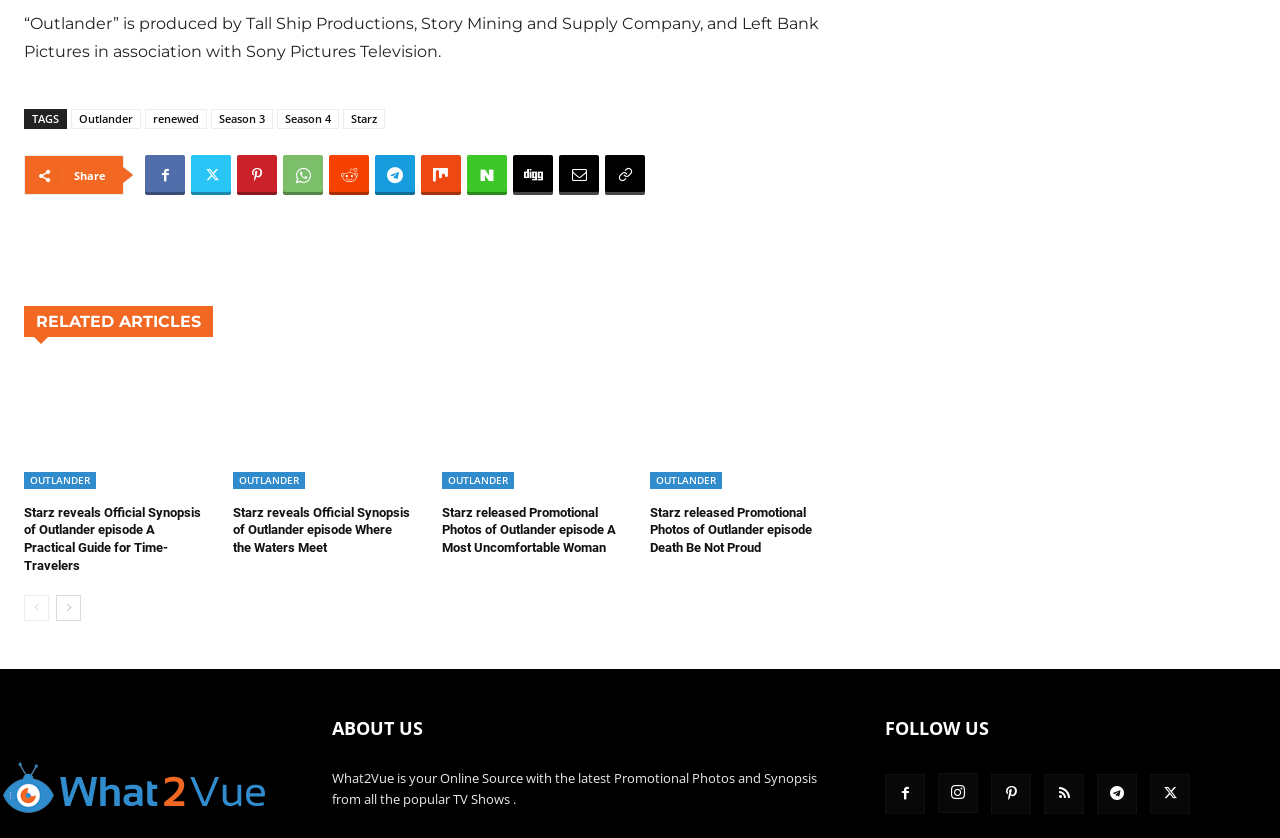How many social media links are present in the footer section?
Using the information from the image, provide a comprehensive answer to the question.

In the footer section, there are six social media links, represented by icons, which are Facebook, Twitter, Instagram, Pinterest, YouTube, and another unknown platform.